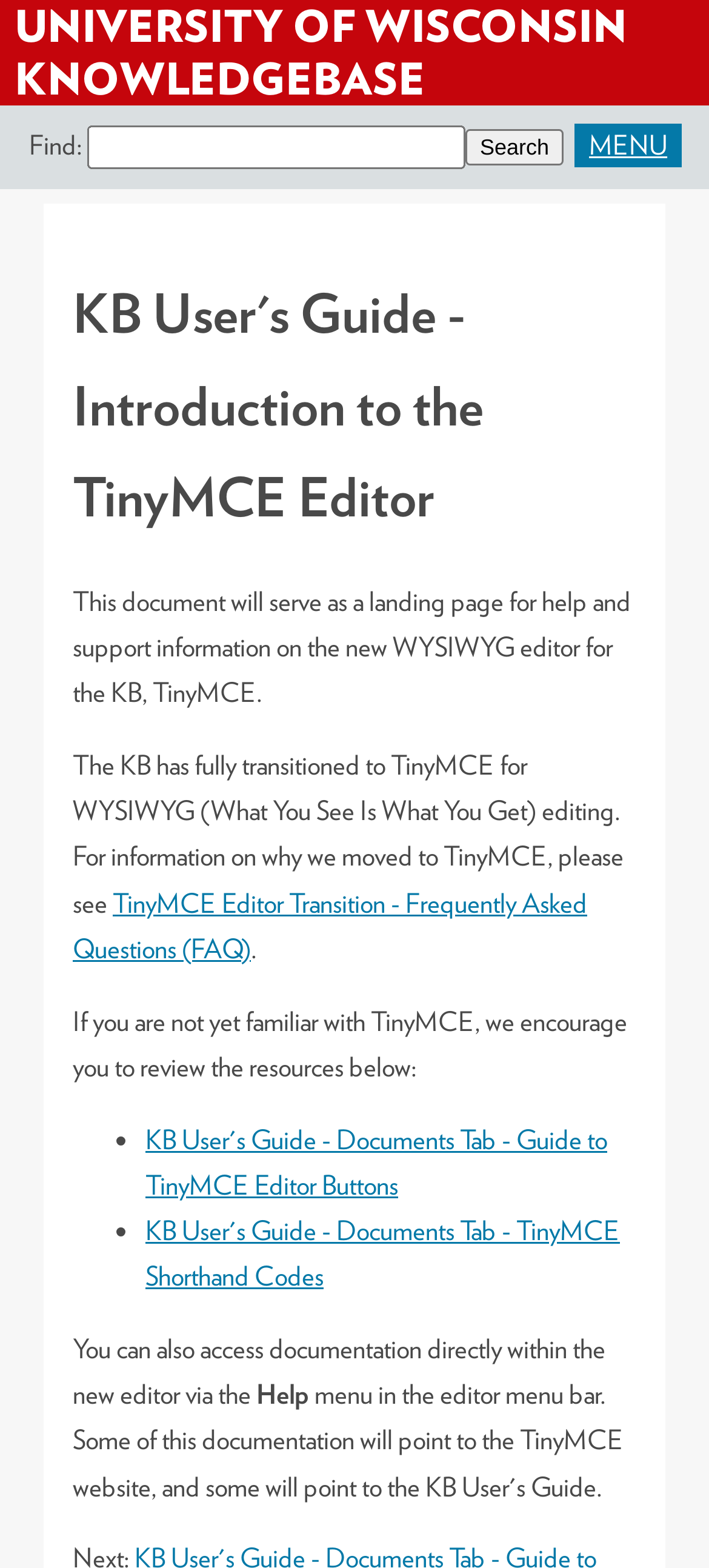With reference to the screenshot, provide a detailed response to the question below:
How many resources are listed for learning TinyMCE?

The webpage lists two resources for learning TinyMCE: 'KB User's Guide - Documents Tab - Guide to TinyMCE Editor Buttons' and 'KB User's Guide - Documents Tab - TinyMCE Shorthand Codes'. These resources are presented as bullet points, indicating that they are separate and distinct resources.